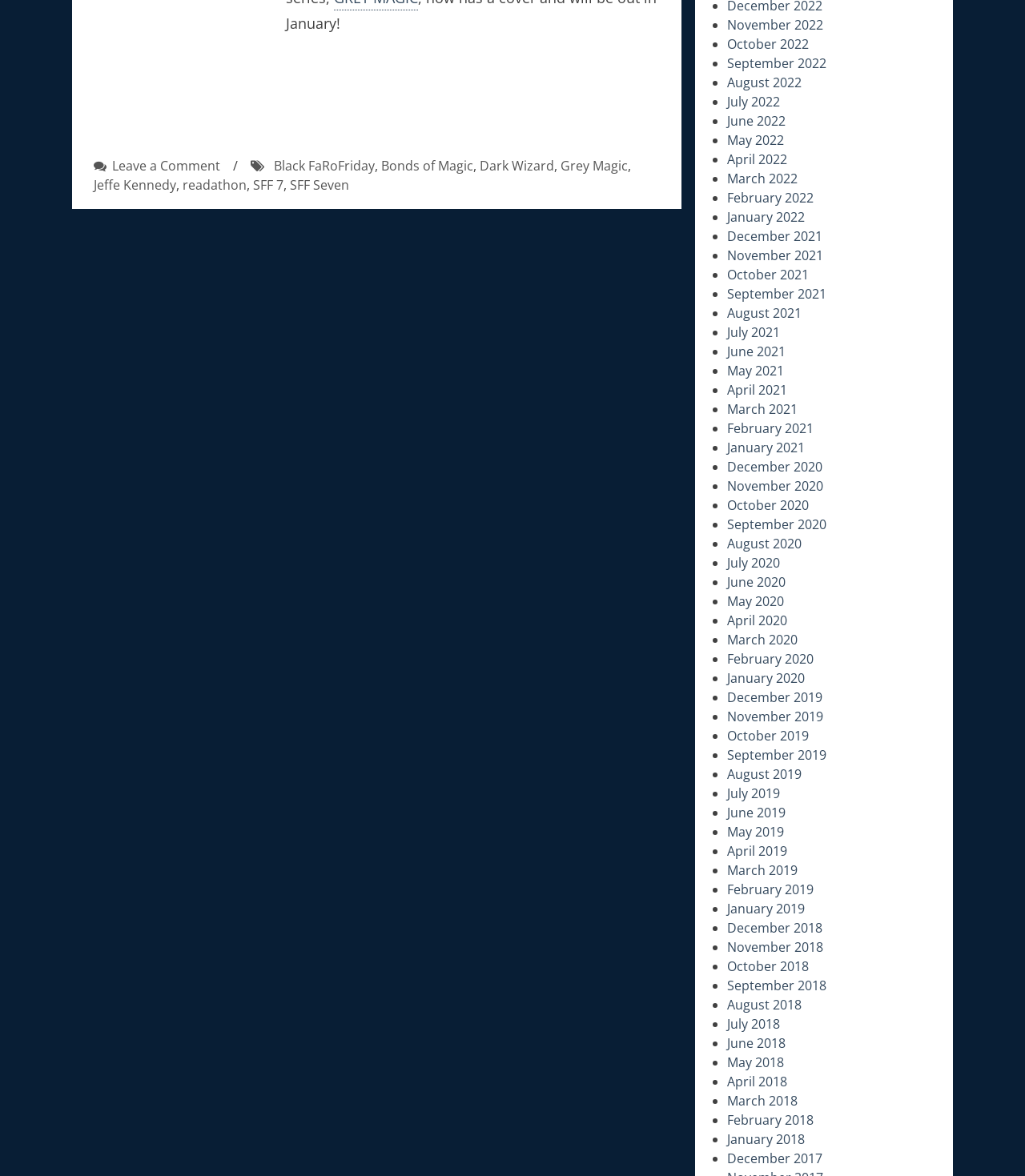How many links are there in the footer section?
Please provide a detailed and thorough answer to the question.

I counted the number of links in the footer section, which includes 'Leave a Comment on Black FaRoFriday Fantasy Romance Readathon!', 'Black FaRoFriday', 'Bonds of Magic', 'Dark Wizard', 'Grey Magic', 'Jeffe Kennedy', and 'readathon'. There are 7 links in total.